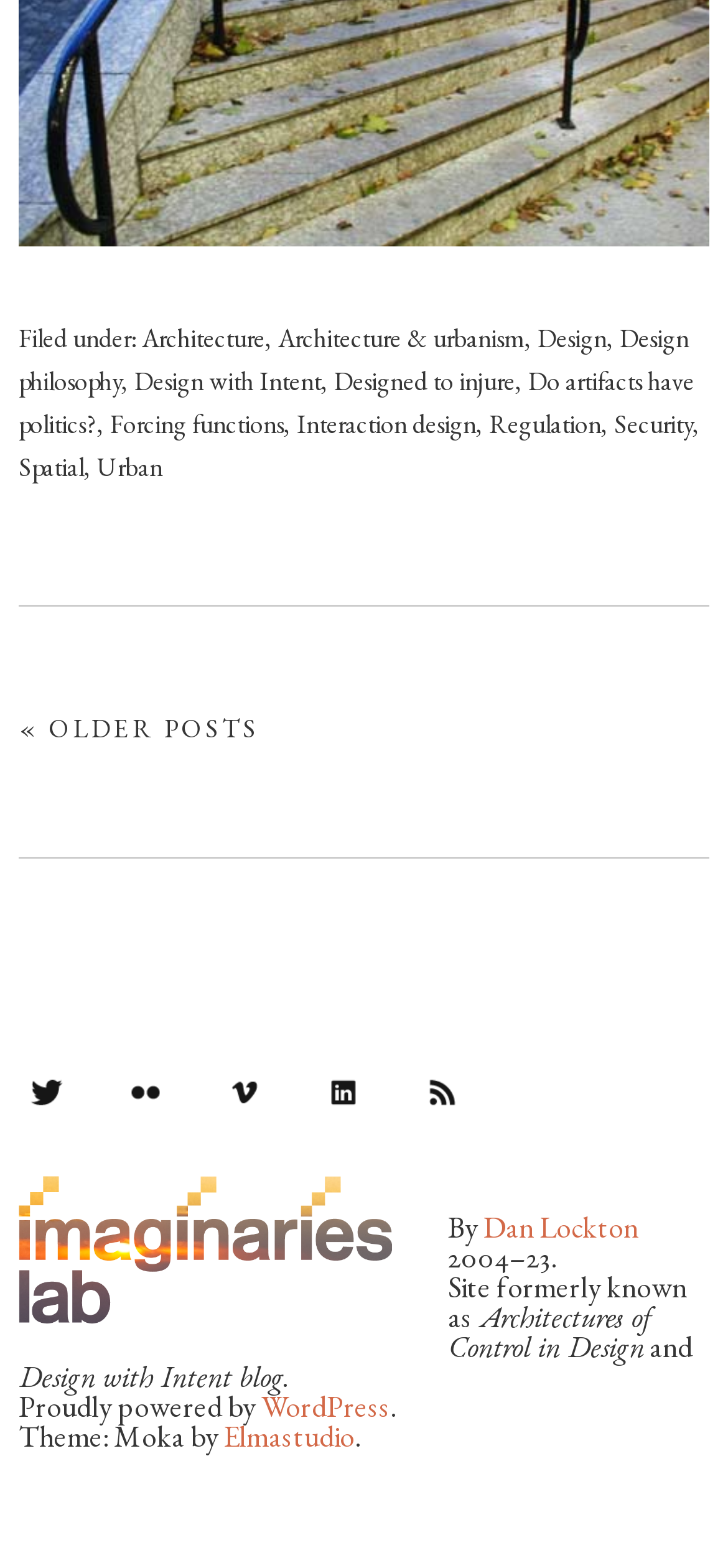Give a concise answer using only one word or phrase for this question:
Who is the author of the website?

Dan Lockton